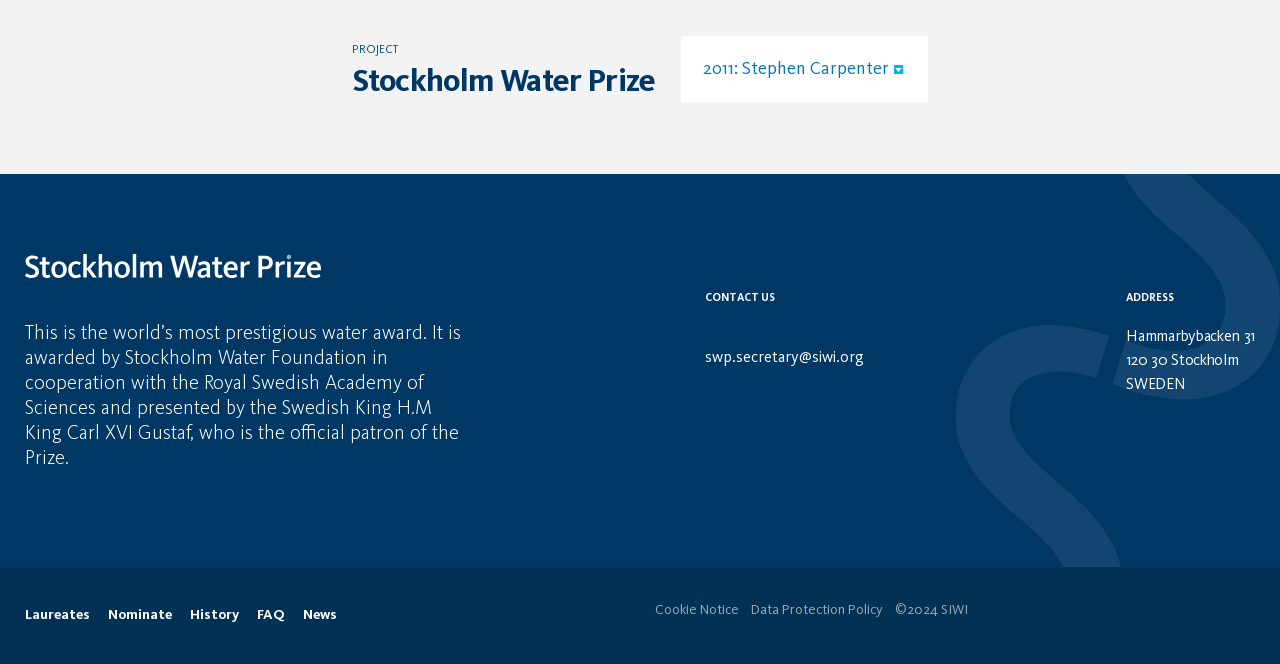Kindly determine the bounding box coordinates of the area that needs to be clicked to fulfill this instruction: "View the 2011 laureate".

[0.02, 0.382, 0.082, 0.427]